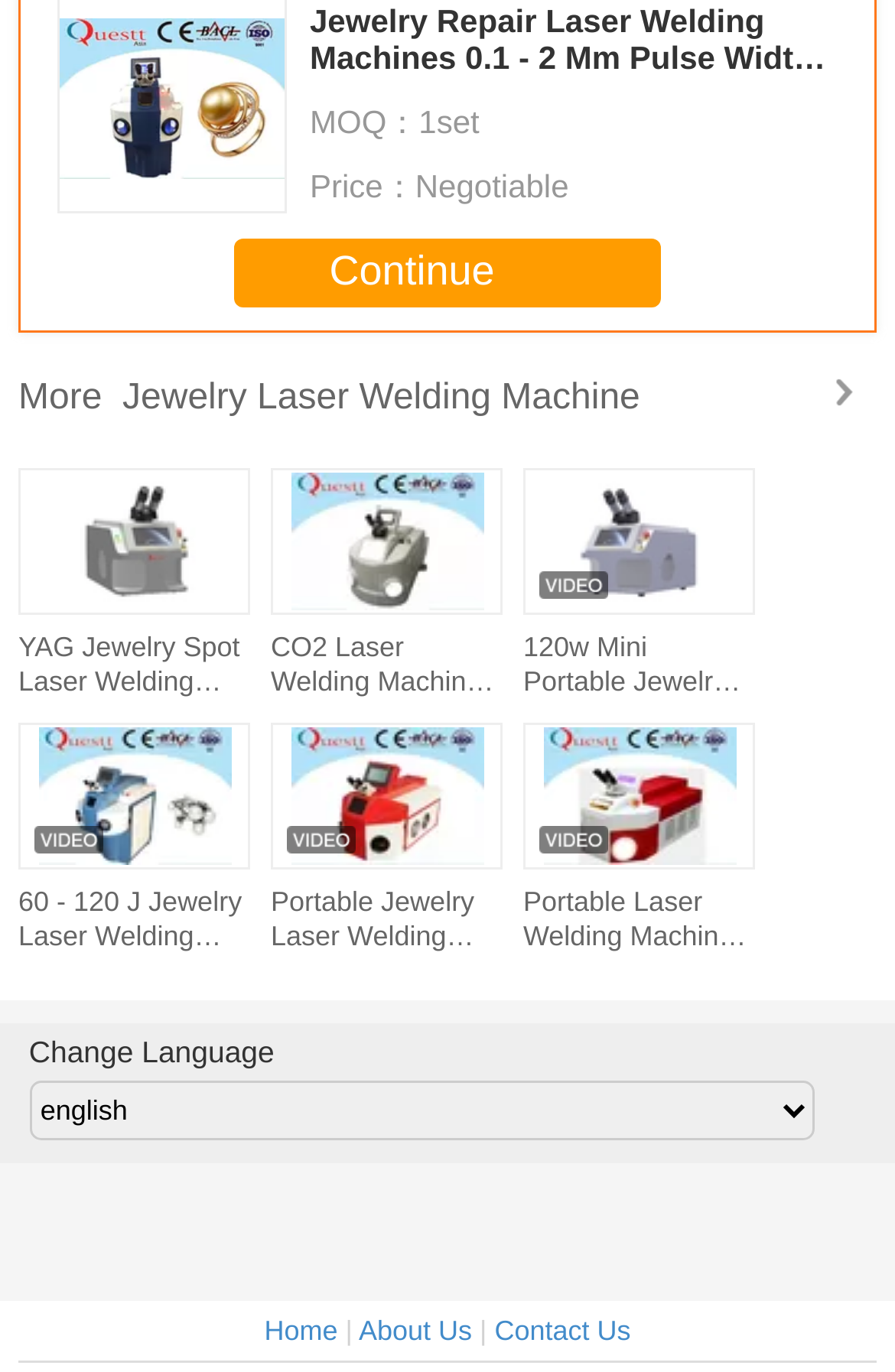What is the MOQ for the products?
Look at the image and answer the question using a single word or phrase.

1 set